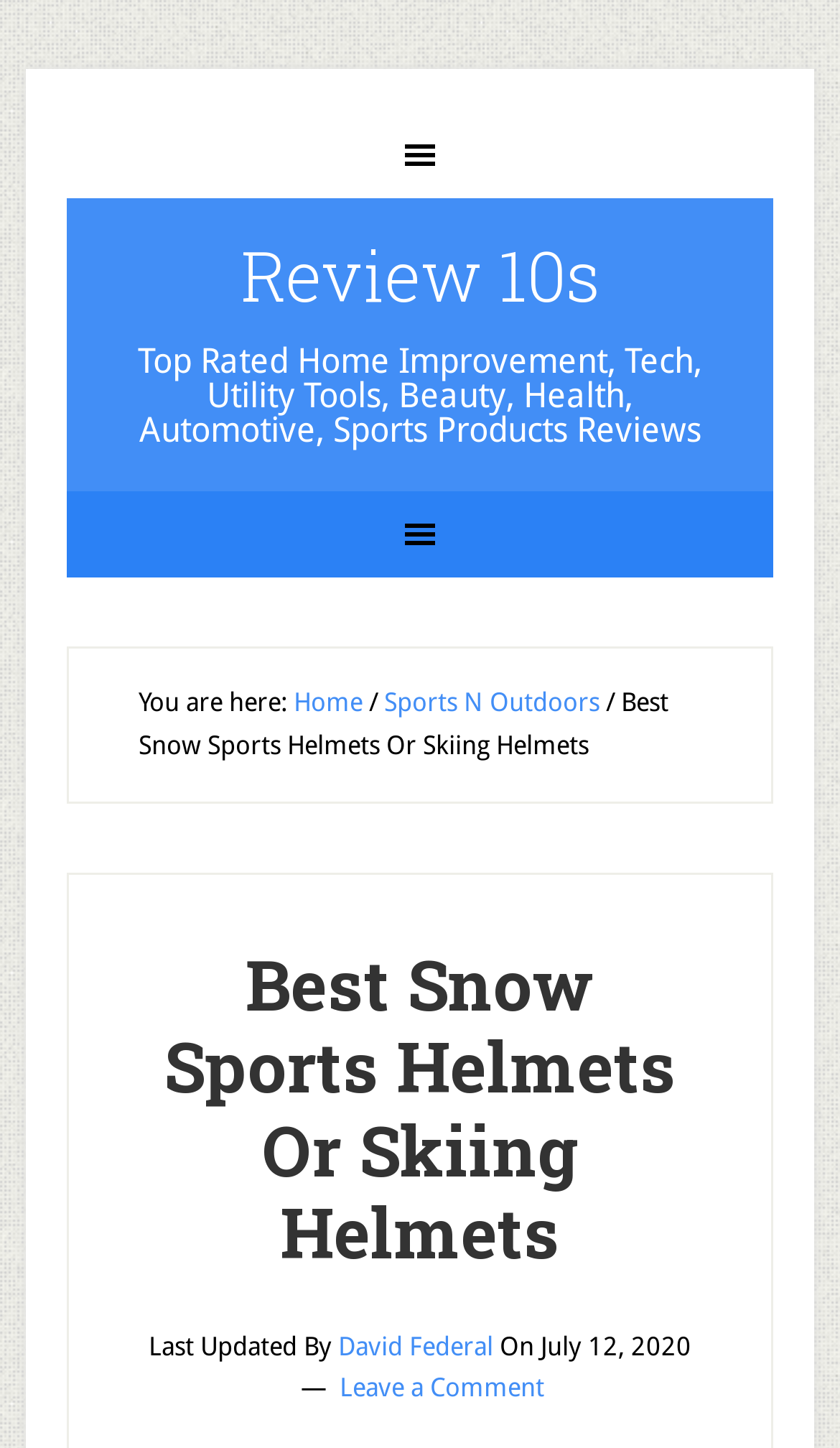Answer the following query with a single word or phrase:
What is the category of the reviewed products?

Sports N Outdoors